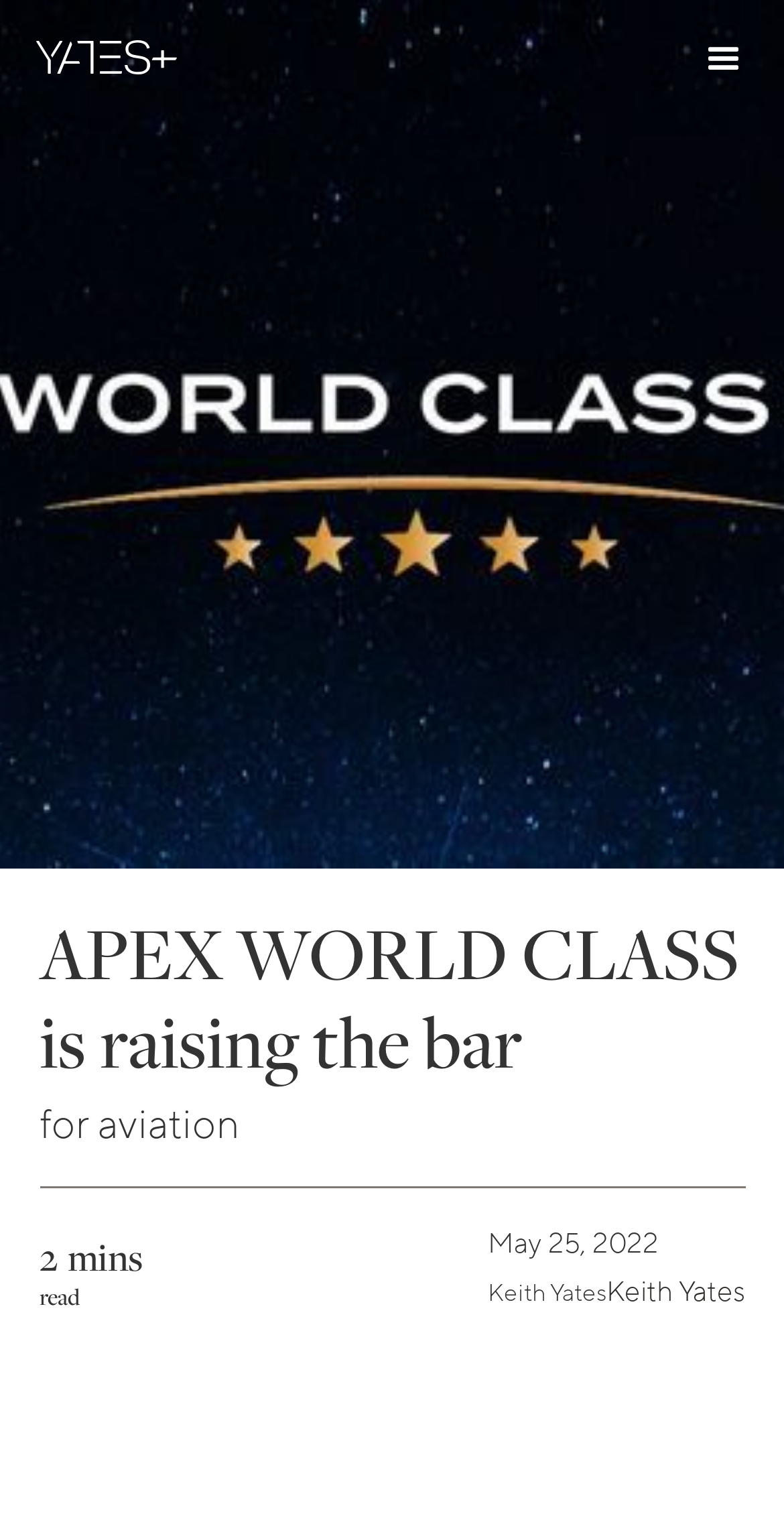From the image, can you give a detailed response to the question below:
Who is the author of the latest article?

I found the author's name 'Keith Yates' in the StaticText element with bounding box coordinates [0.622, 0.841, 0.773, 0.861], which is likely to be the author of the latest article.